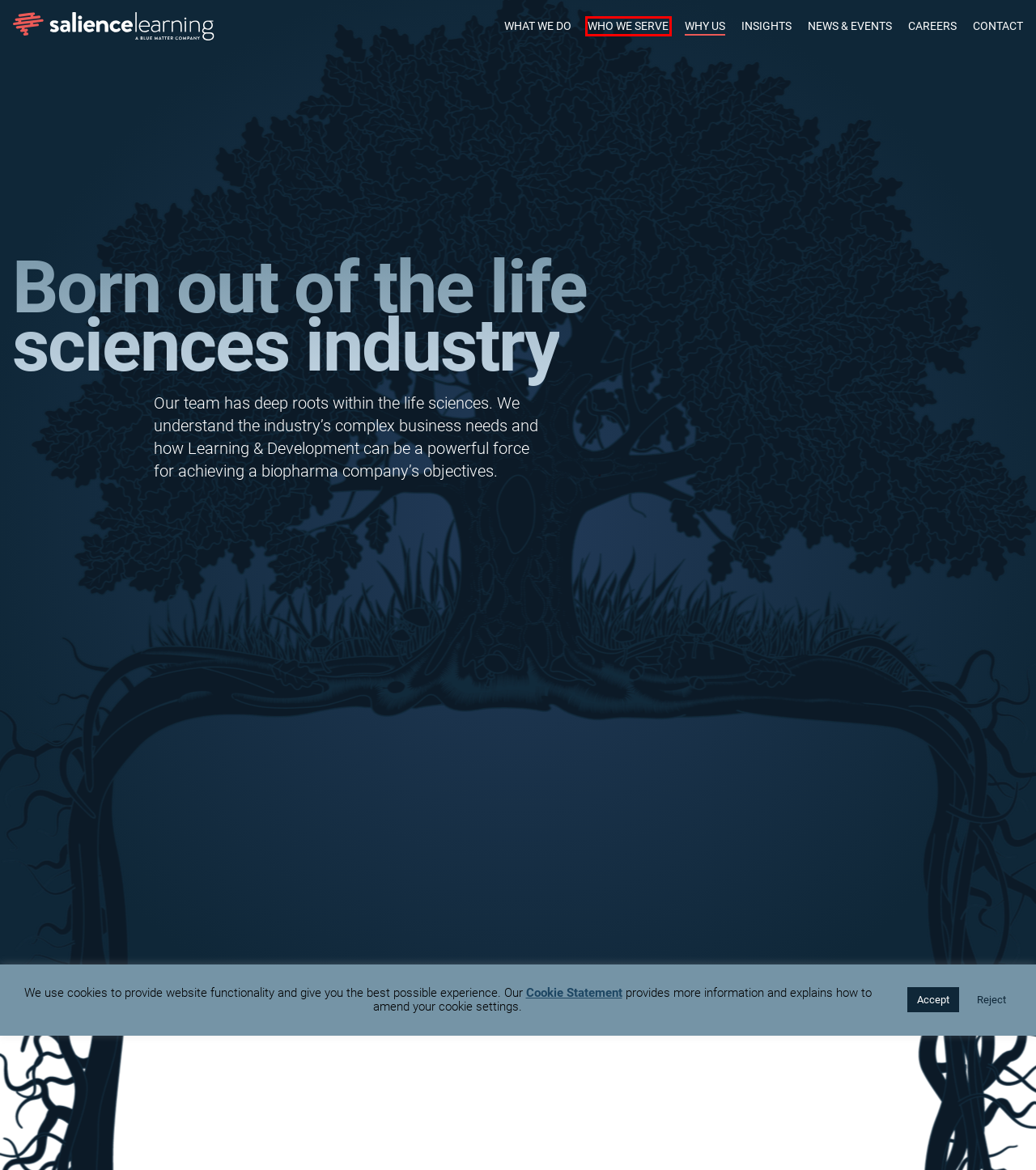Examine the screenshot of a webpage with a red bounding box around a UI element. Select the most accurate webpage description that corresponds to the new page after clicking the highlighted element. Here are the choices:
A. News & Events | Salience Learning
B. Contact | Salience Learning
C. Who We Serve - Salience Learning
D. Privacy Policy﻿ - Salience Learning
E. Cookies - Salience Learning
F. Salience University Website Privacy Statement - Salience Learning
G. Learning and Development Consulting and Learning Solutions | Salience Learning
H. Careers | Salience Learning

C